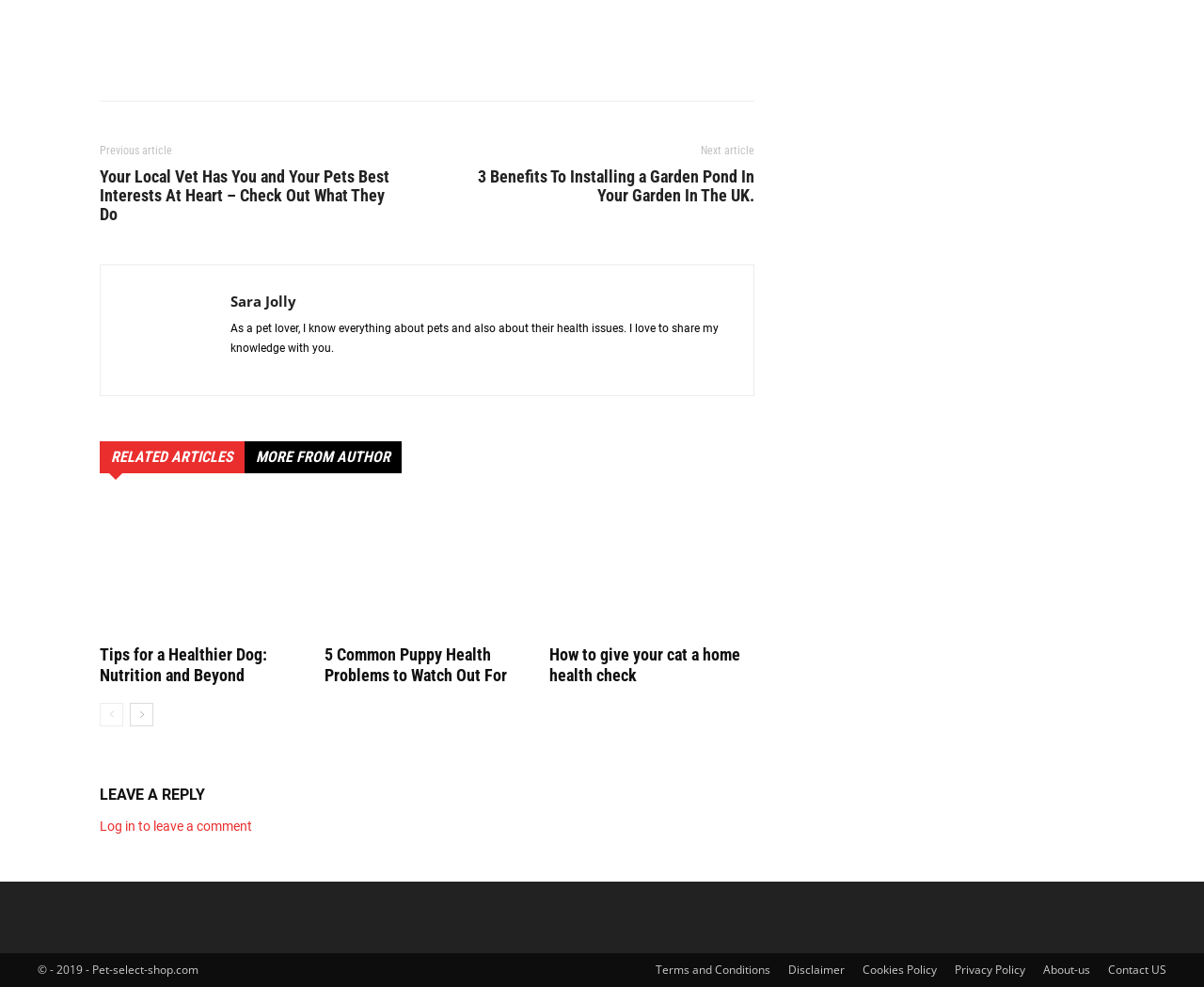Pinpoint the bounding box coordinates of the element that must be clicked to accomplish the following instruction: "Check out the 'How to give your cat a home health check' article". The coordinates should be in the format of four float numbers between 0 and 1, i.e., [left, top, right, bottom].

[0.456, 0.653, 0.615, 0.694]